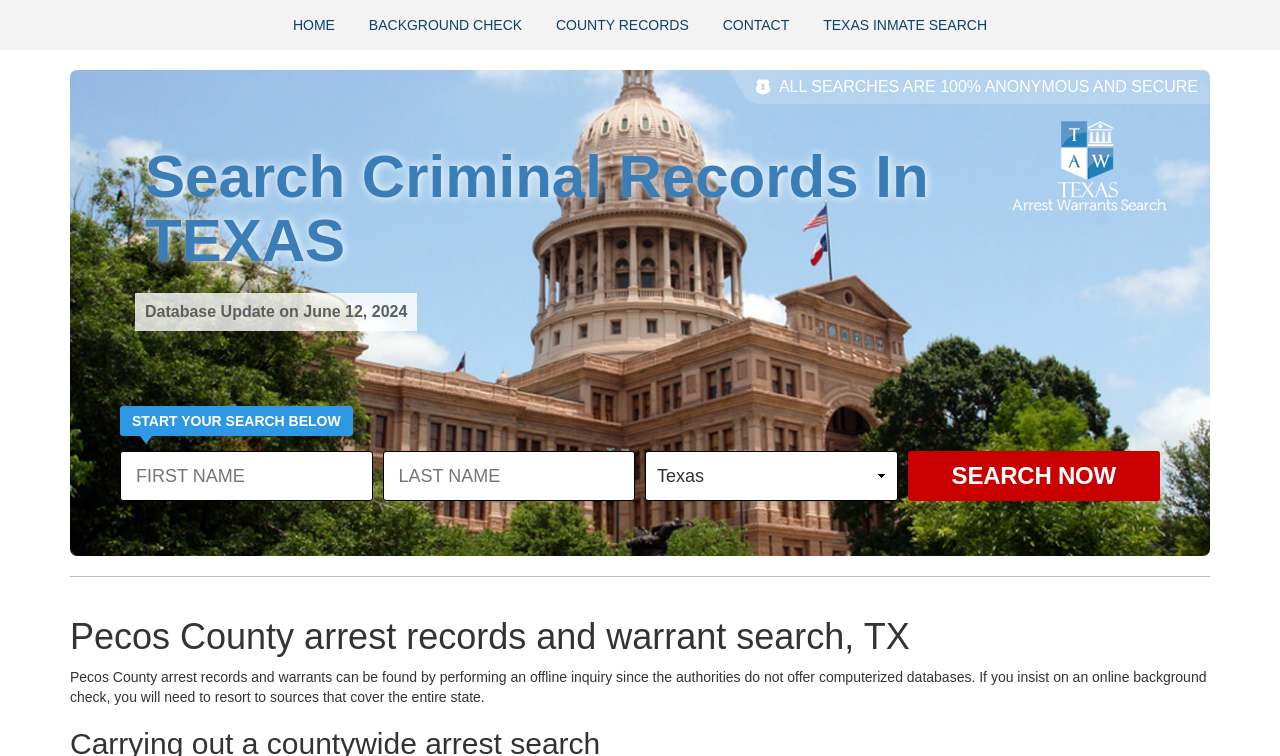Please find the bounding box coordinates of the section that needs to be clicked to achieve this instruction: "Select a county".

[0.504, 0.597, 0.701, 0.663]